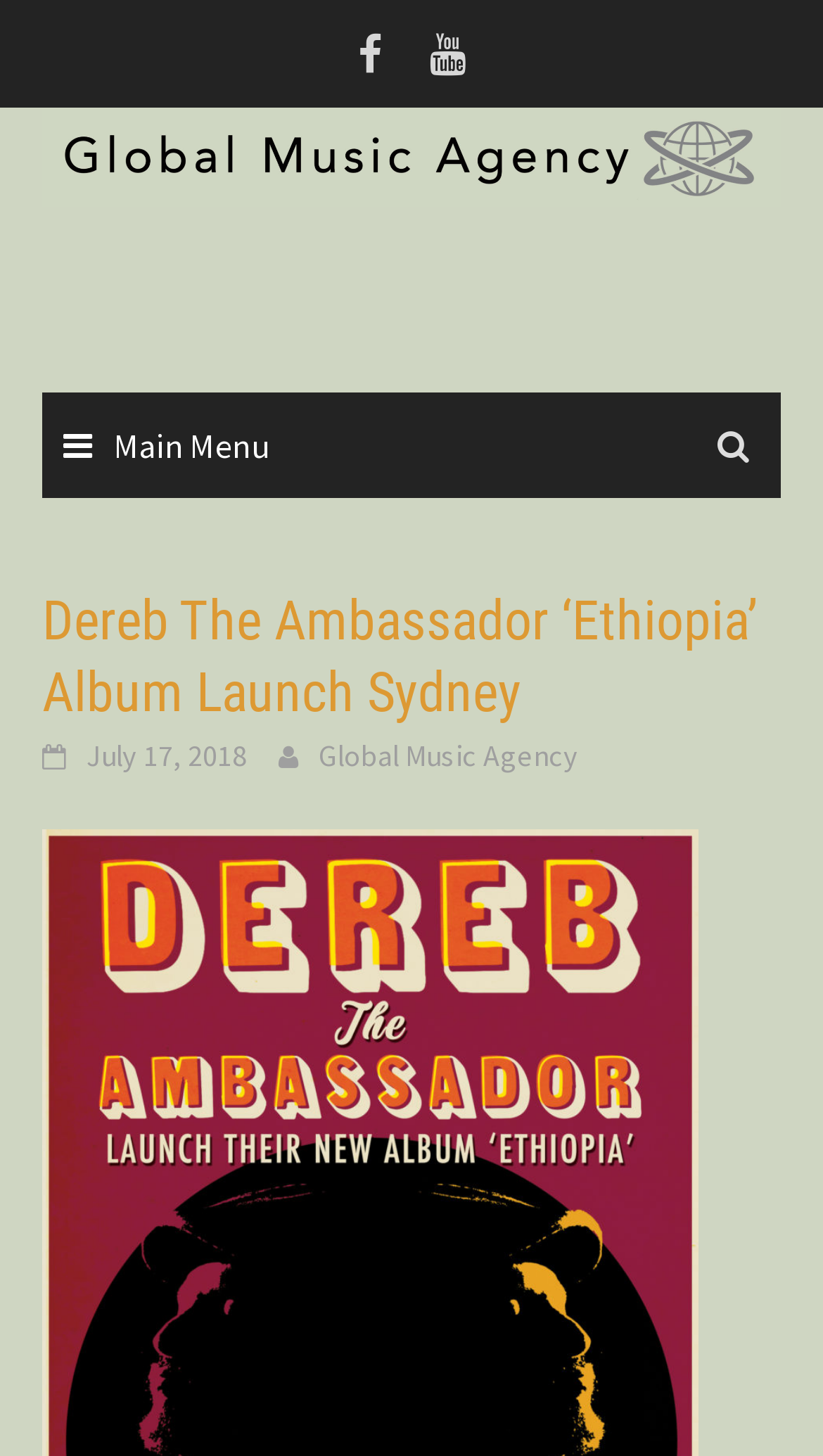Extract the main headline from the webpage and generate its text.

Dereb The Ambassador ‘Ethiopia’ Album Launch Sydney